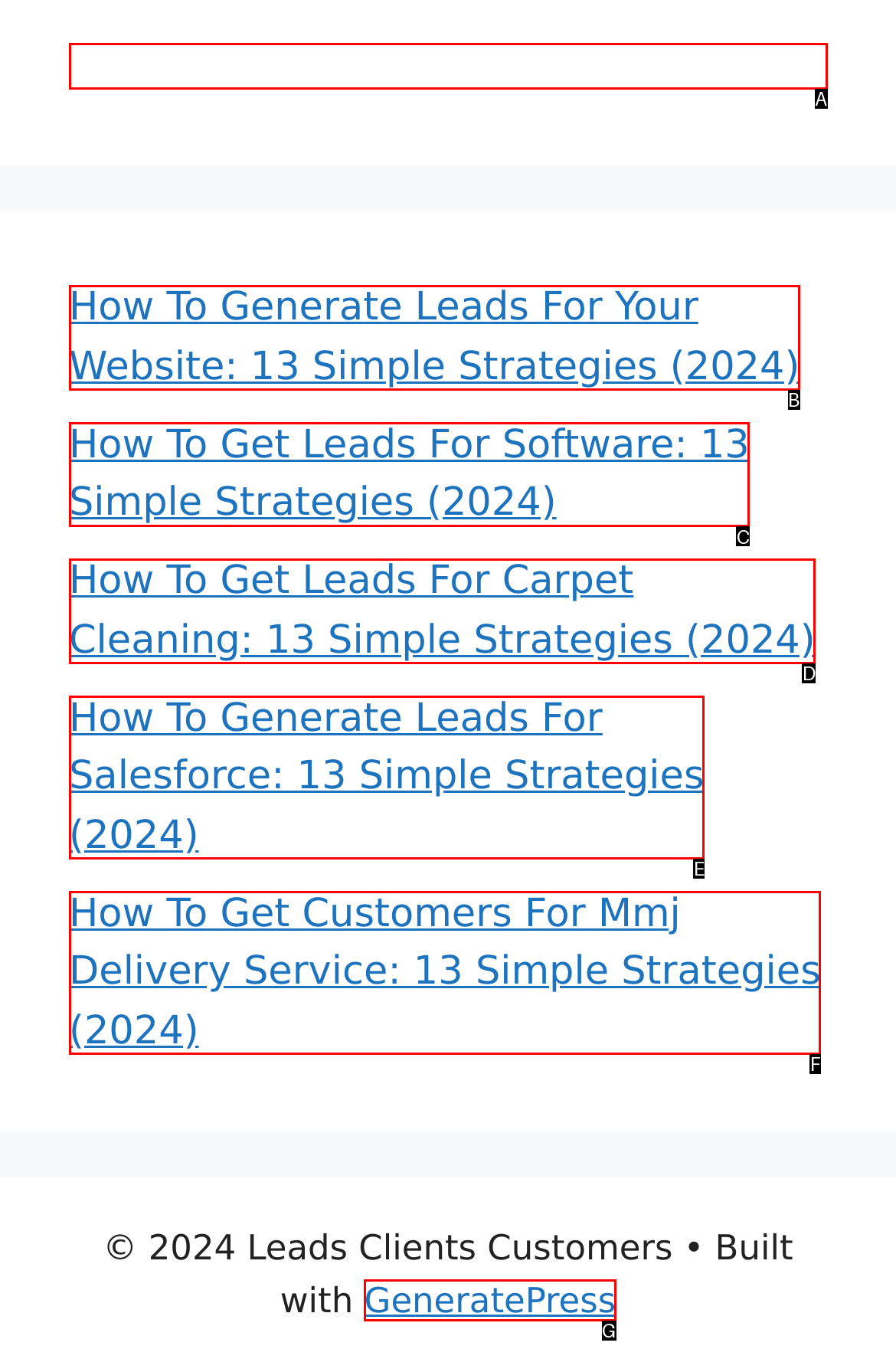Find the HTML element that matches the description: alt="Better WordPress Content". Answer using the letter of the best match from the available choices.

A